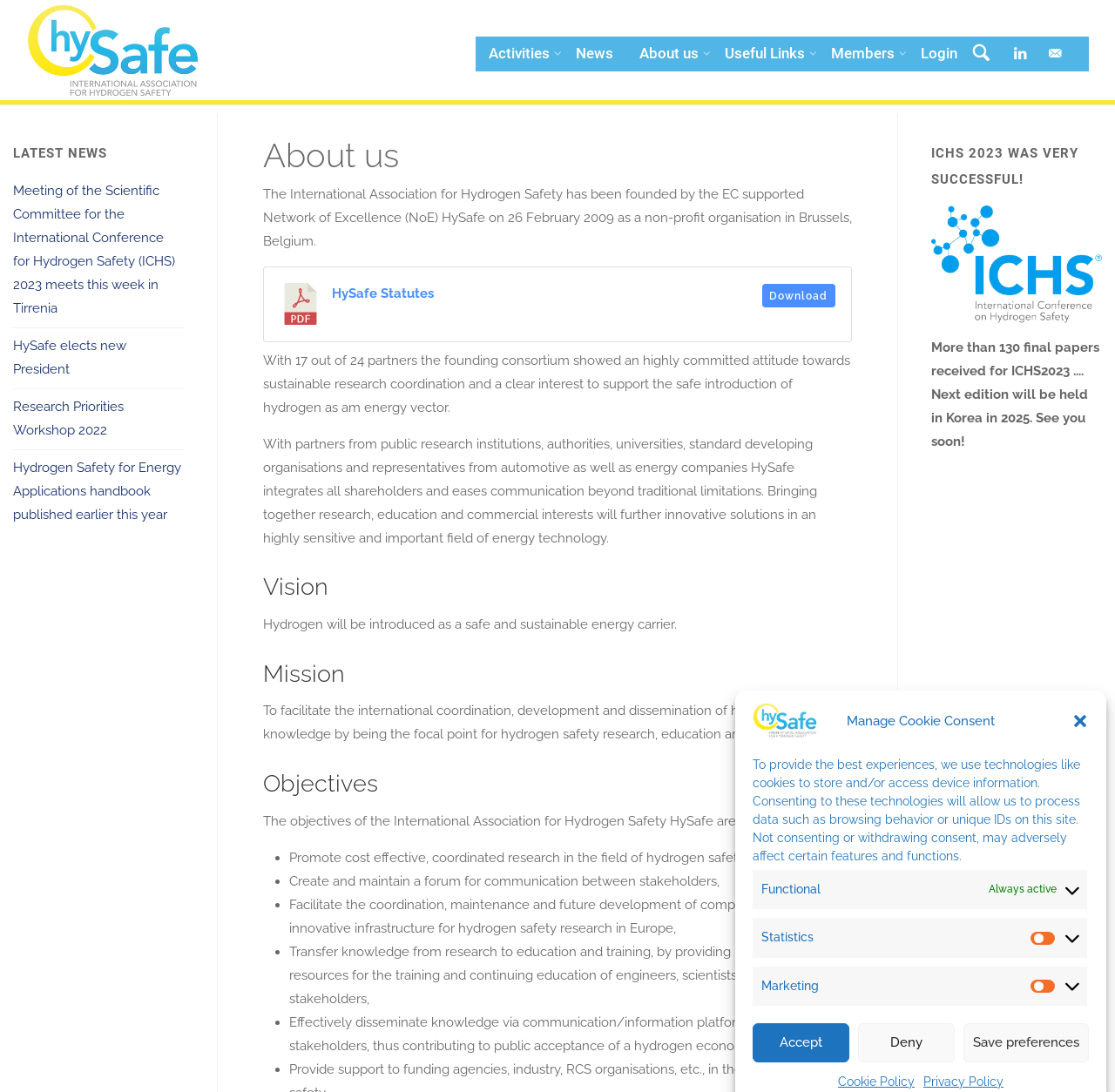Can you specify the bounding box coordinates of the area that needs to be clicked to fulfill the following instruction: "Click the 'Deny' button"?

[0.77, 0.937, 0.856, 0.973]